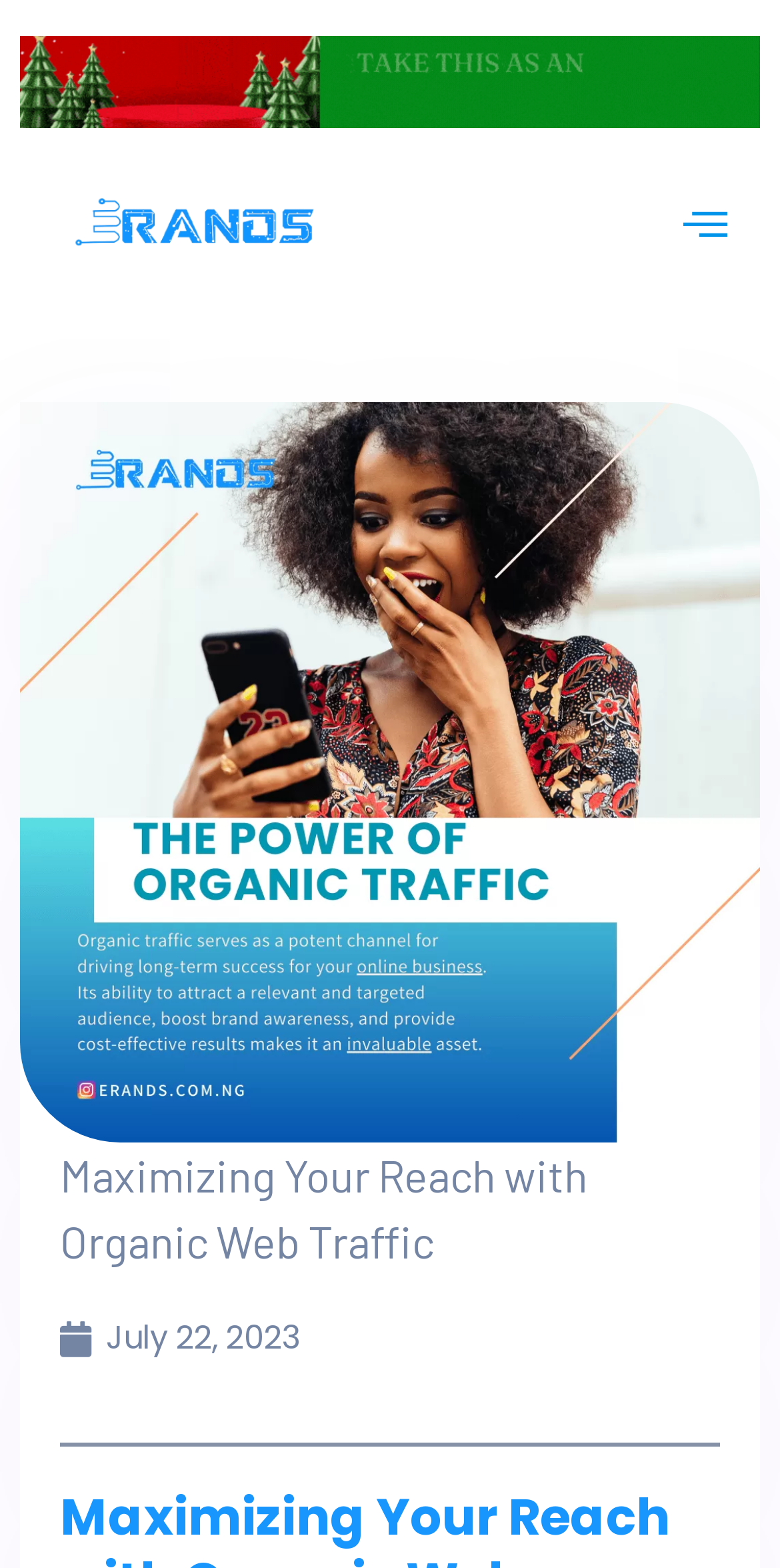Identify the bounding box of the UI element described as follows: "parent_node: SERVICES aria-label="hamburger-icon"". Provide the coordinates as four float numbers in the range of 0 to 1 [left, top, right, bottom].

[0.846, 0.117, 0.962, 0.168]